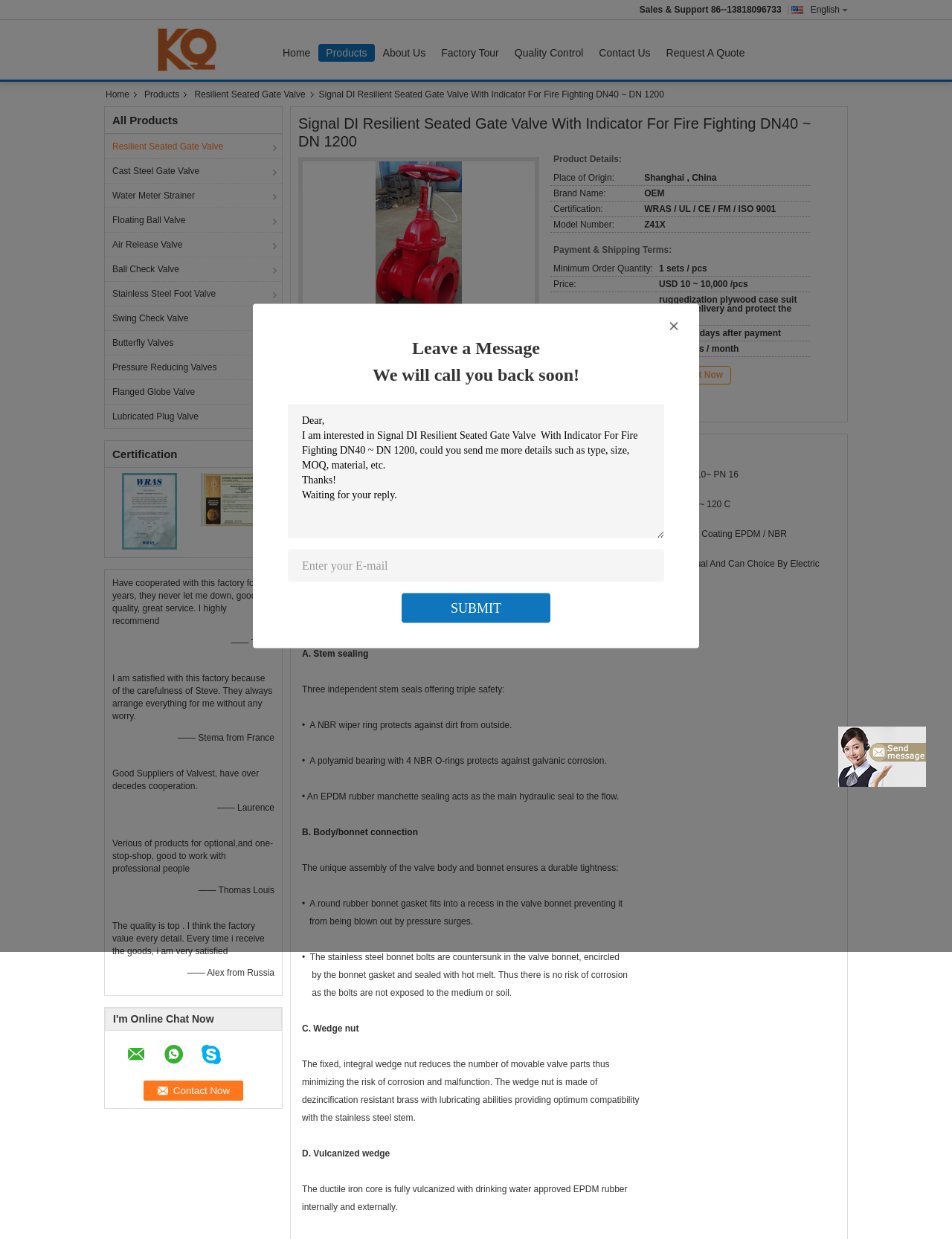Please look at the image and answer the question with a detailed explanation: What is the purpose of the 'Leave a Message' section?

The 'Leave a Message' section is likely used to send an inquiry about the product, as it contains a textbox to enter the inquiry details and a 'Send Message' button.